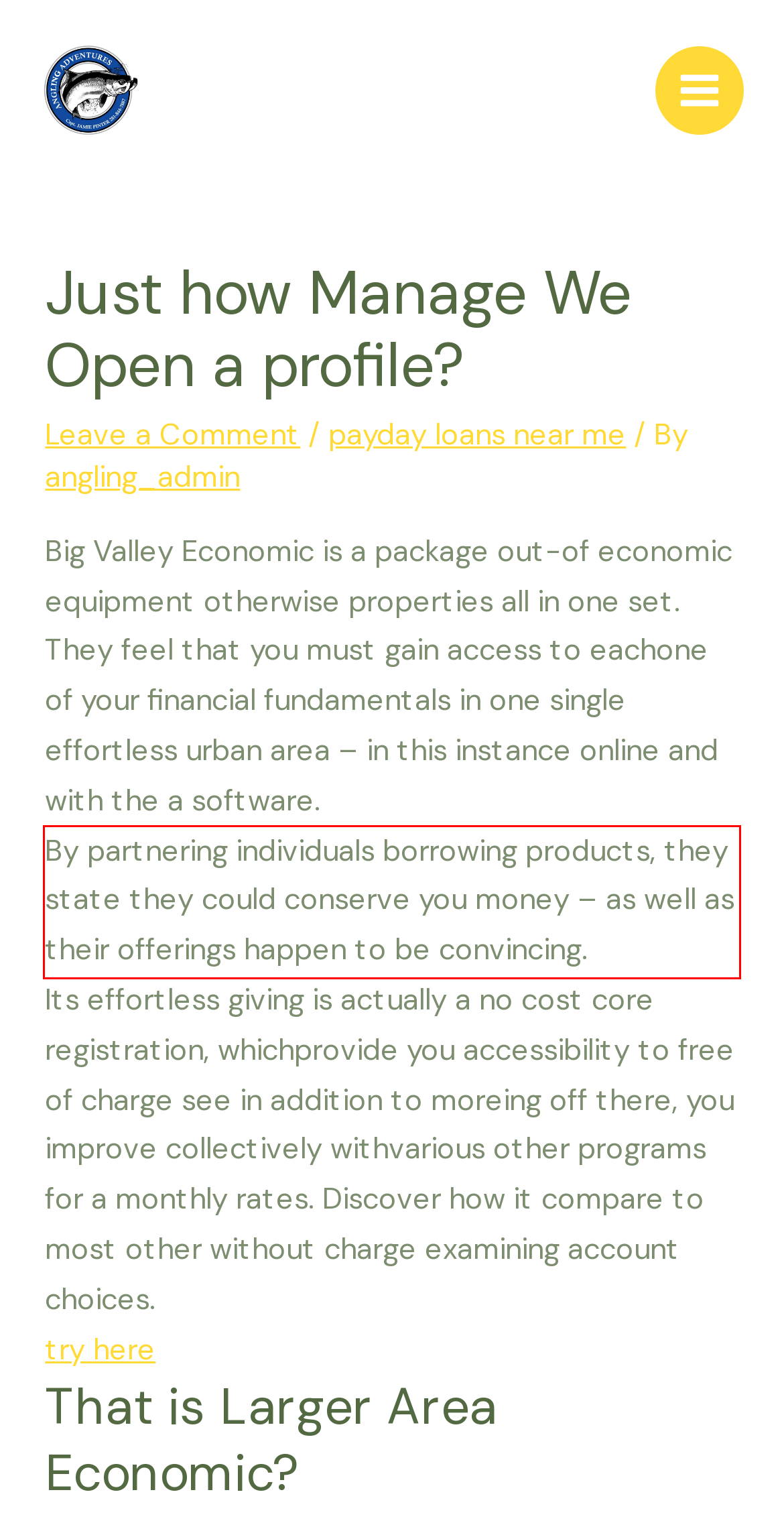You are looking at a screenshot of a webpage with a red rectangle bounding box. Use OCR to identify and extract the text content found inside this red bounding box.

By partnering individuals borrowing products, they state they could conserve you money – as well as their offerings happen to be convincing.